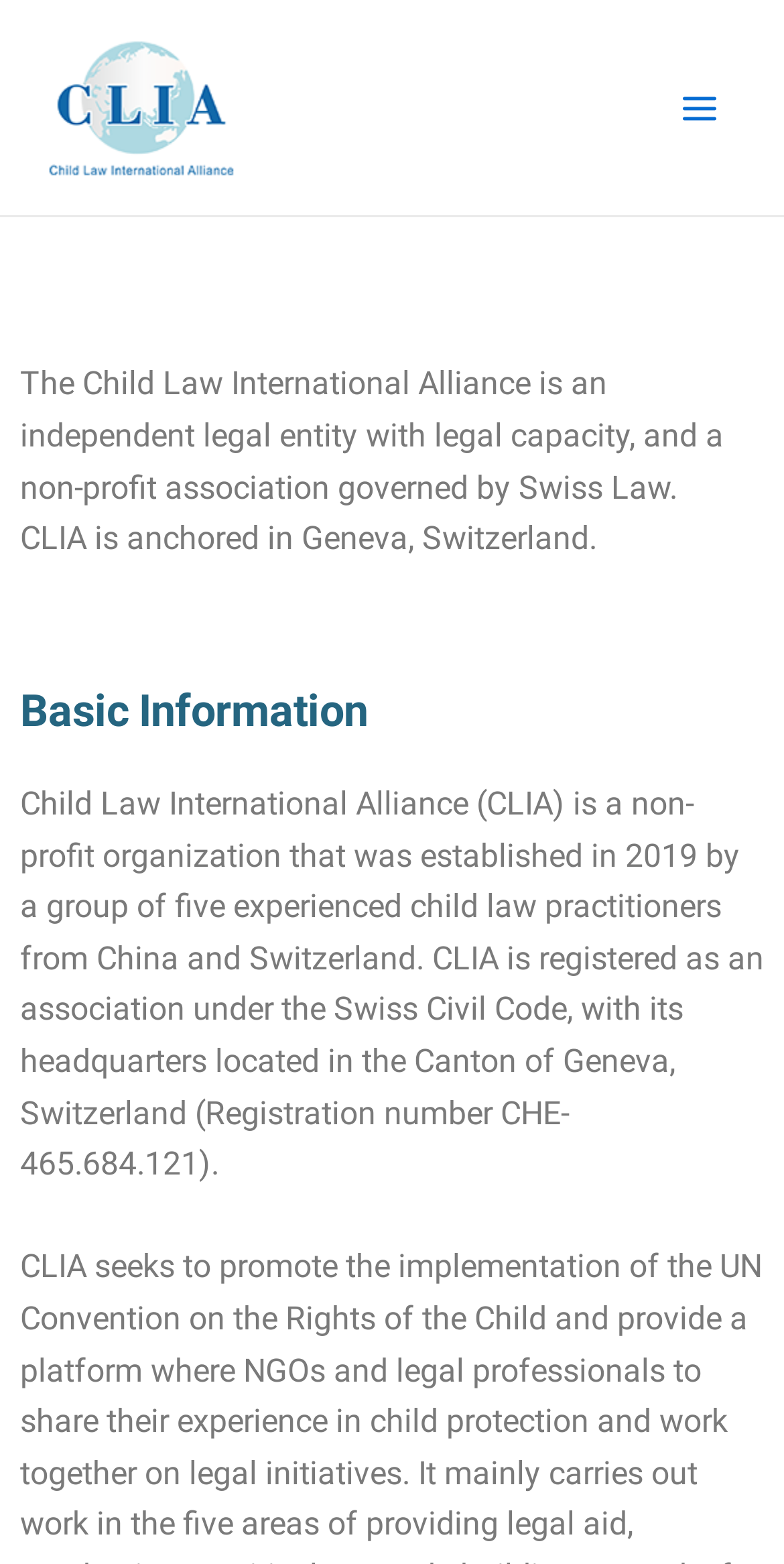What is the registration number of CLIA?
Examine the webpage screenshot and provide an in-depth answer to the question.

Based on the webpage content, specifically the StaticText element with the text 'CLIA is registered as an association under the Swiss Civil Code, with its headquarters located in the Canton of Geneva, Switzerland (Registration number CHE-465.684.121).', we can extract the registration number of CLIA as CHE-465.684.121.